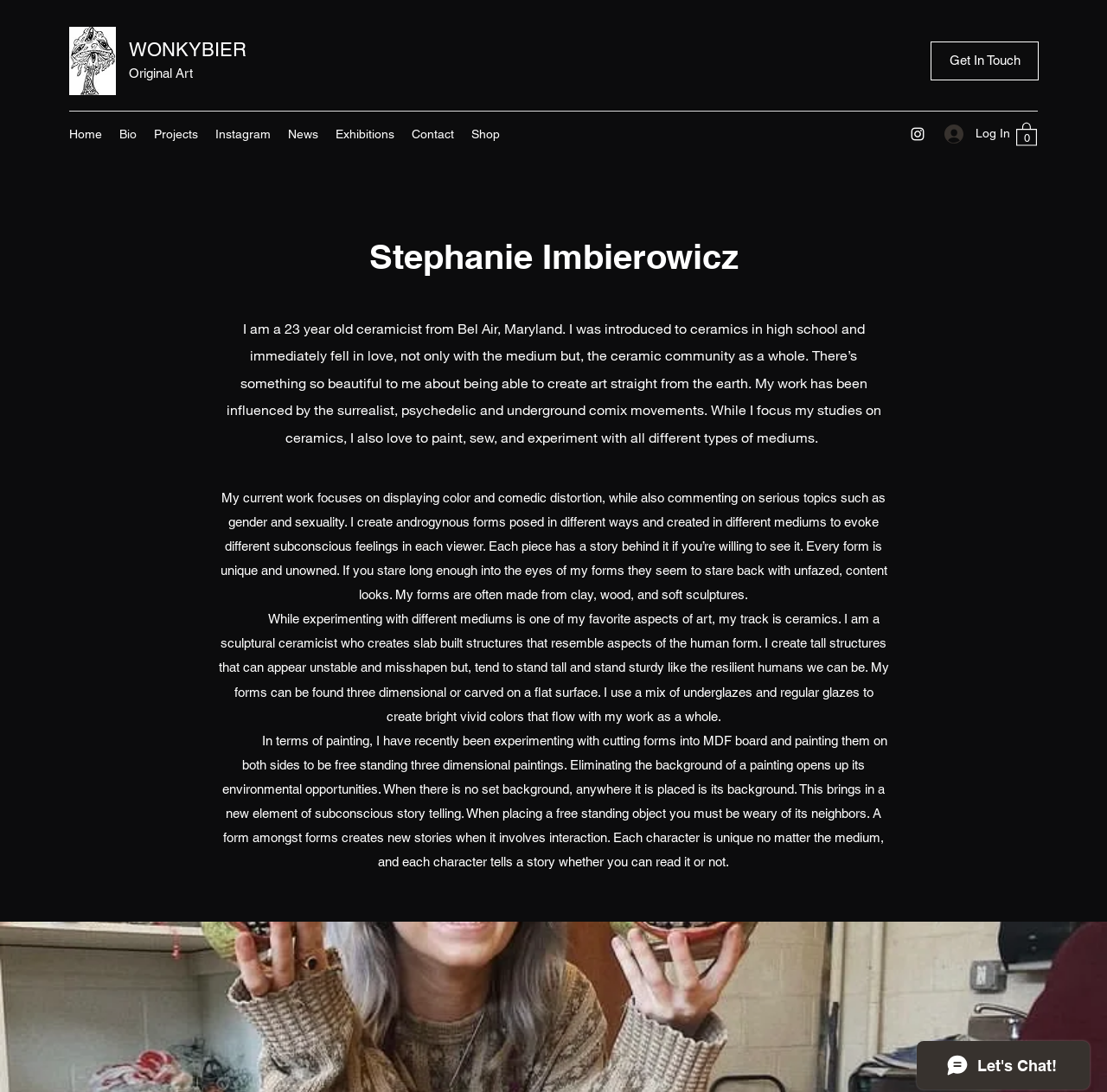Please indicate the bounding box coordinates of the element's region to be clicked to achieve the instruction: "Navigate to the Home page". Provide the coordinates as four float numbers between 0 and 1, i.e., [left, top, right, bottom].

[0.055, 0.111, 0.1, 0.135]